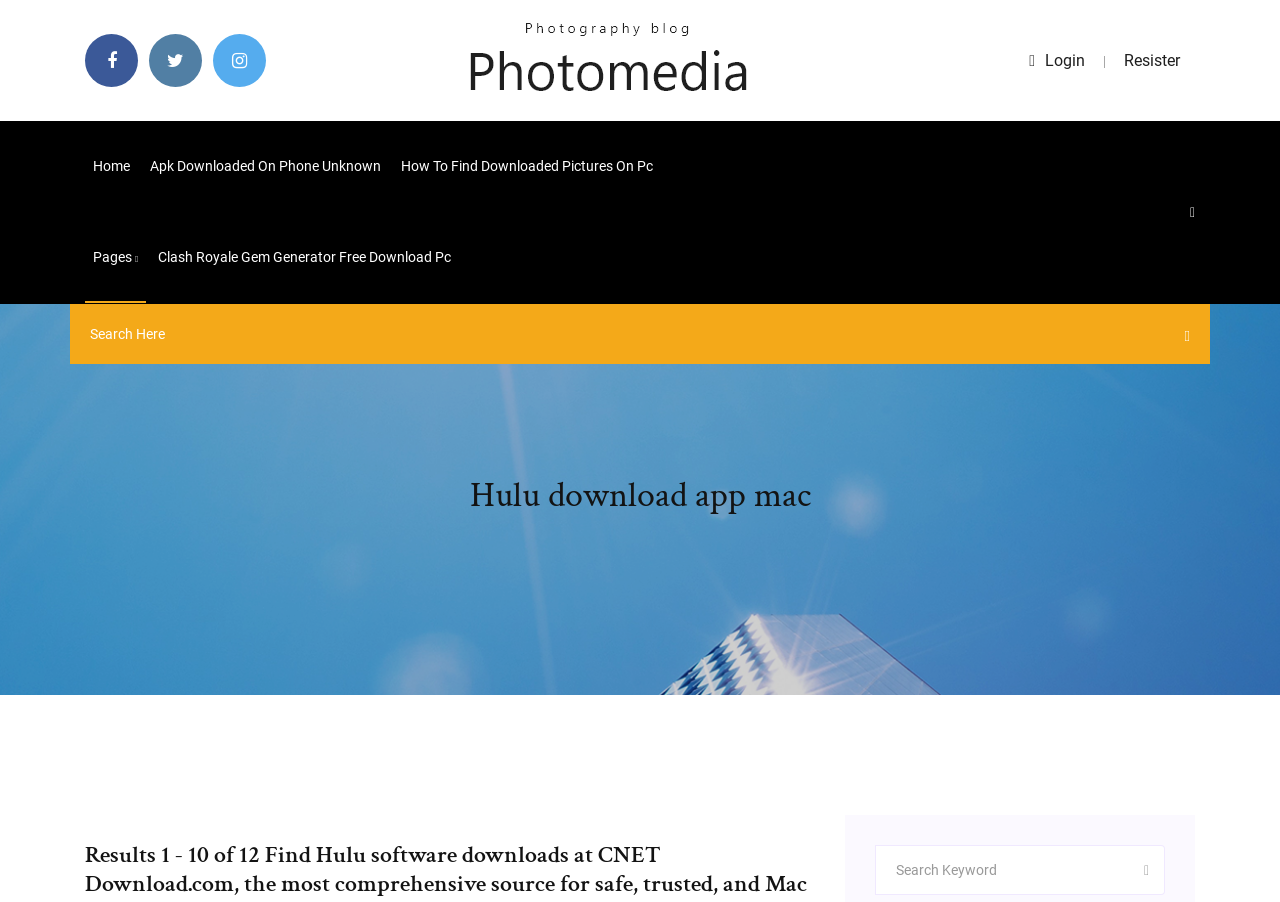Create a detailed narrative describing the layout and content of the webpage.

The webpage appears to be a download page for a Hulu downloader app for PC and Mac. At the top left, there are three small icons, likely representing social media links. Next to these icons, there is a link to a website, "hilibvbdc.netlify.app", accompanied by a small image. 

On the top right, there are three links: "Login", a vertical bar, and "Resister". Below these links, there is a navigation menu with five links: "Home", "Apk Downloaded On Phone Unknown", "How To Find Downloaded Pictures On Pc", "Pages", and "Clash Royale Gem Generator Free Download Pc". 

In the middle of the page, there is a search bar with a placeholder text "Search Here" and a "Close Search" button on the right. Below the search bar, there is a heading that reads "Hulu download app mac". 

At the bottom of the page, there is another search bar with a placeholder text "Search Keyword" and a button with an icon on the right.